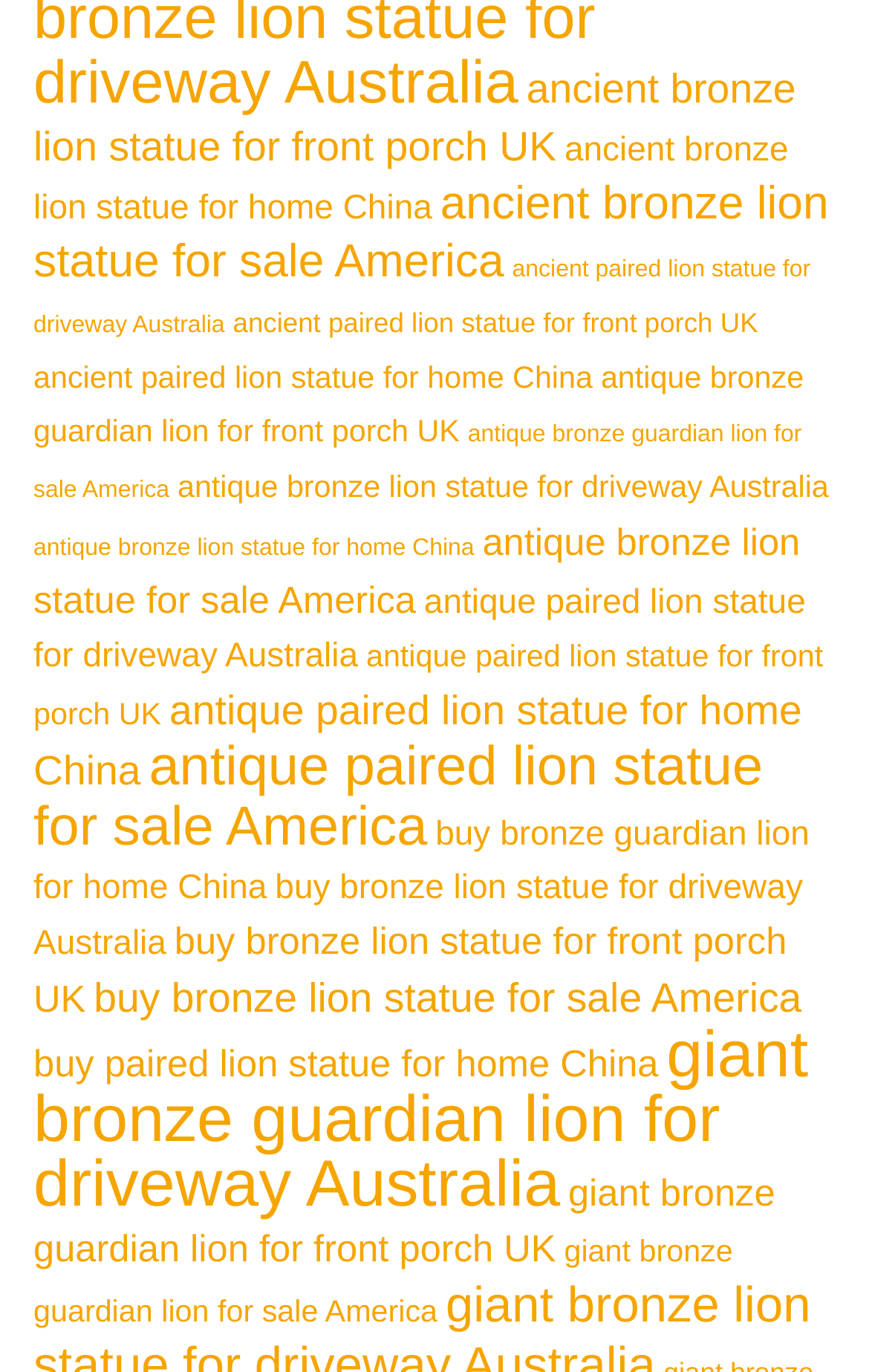Are all the links on the webpage related to bronze lion statues?
Please answer using one word or phrase, based on the screenshot.

Yes